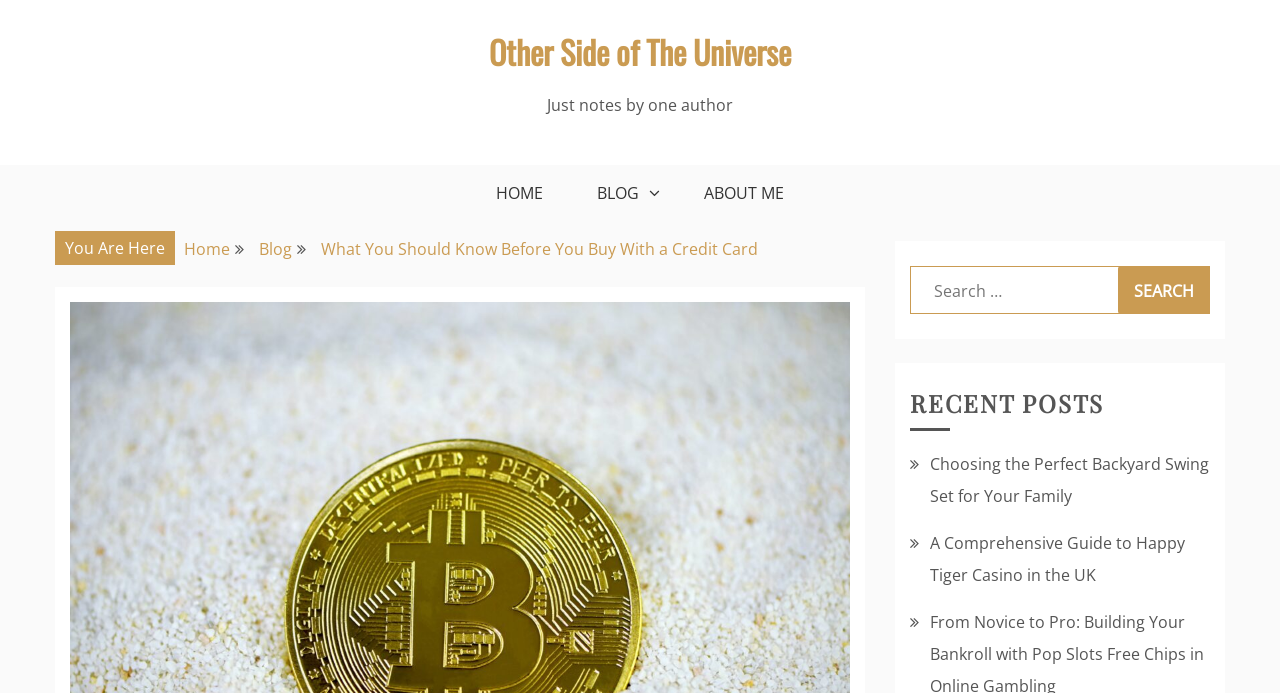What is the text above the search box?
Can you provide an in-depth and detailed response to the question?

I looked at the search box section and found the static text 'Search for:' above the search box.